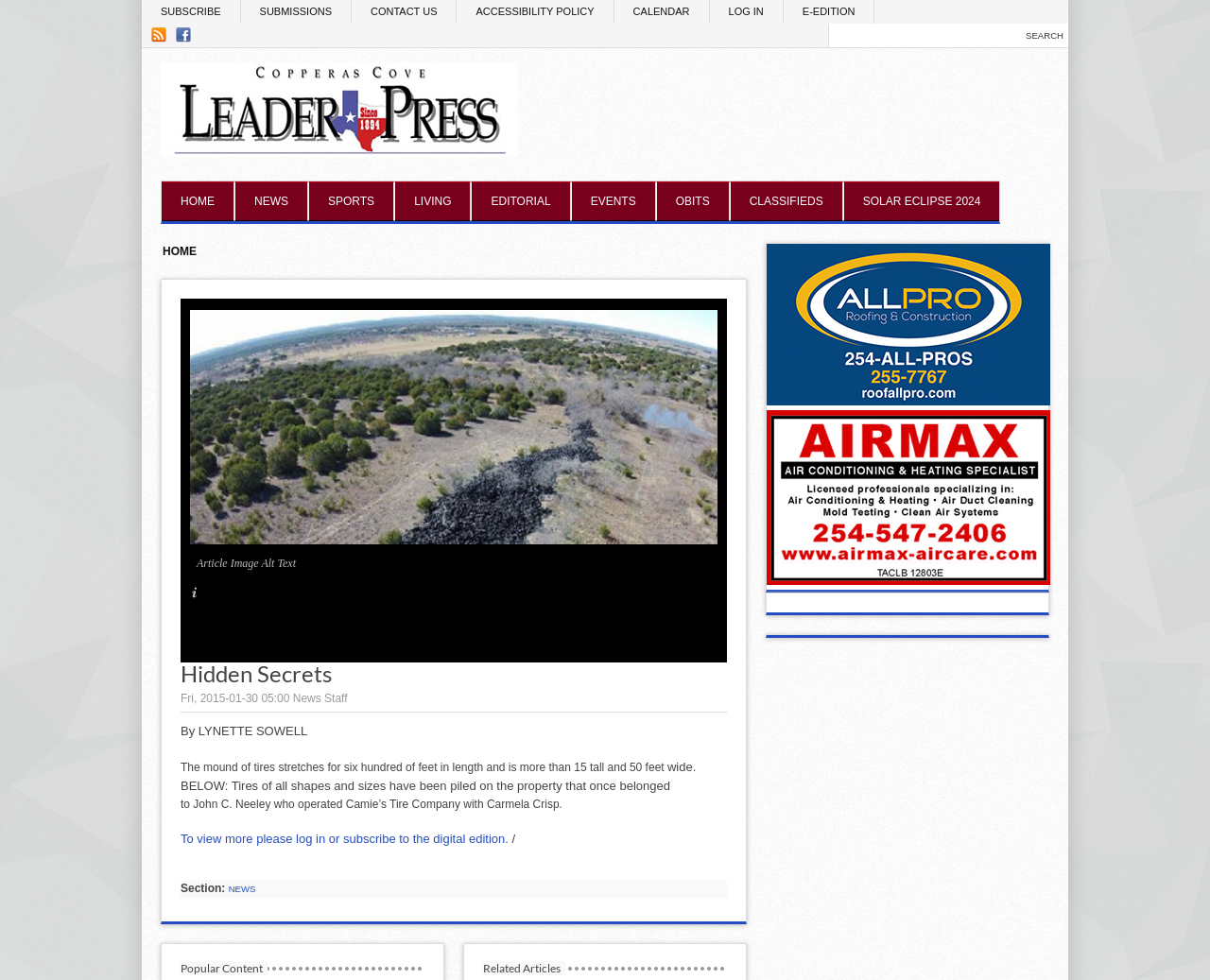What is the purpose of the textbox on the top-right corner?
Using the image provided, answer with just one word or phrase.

Search